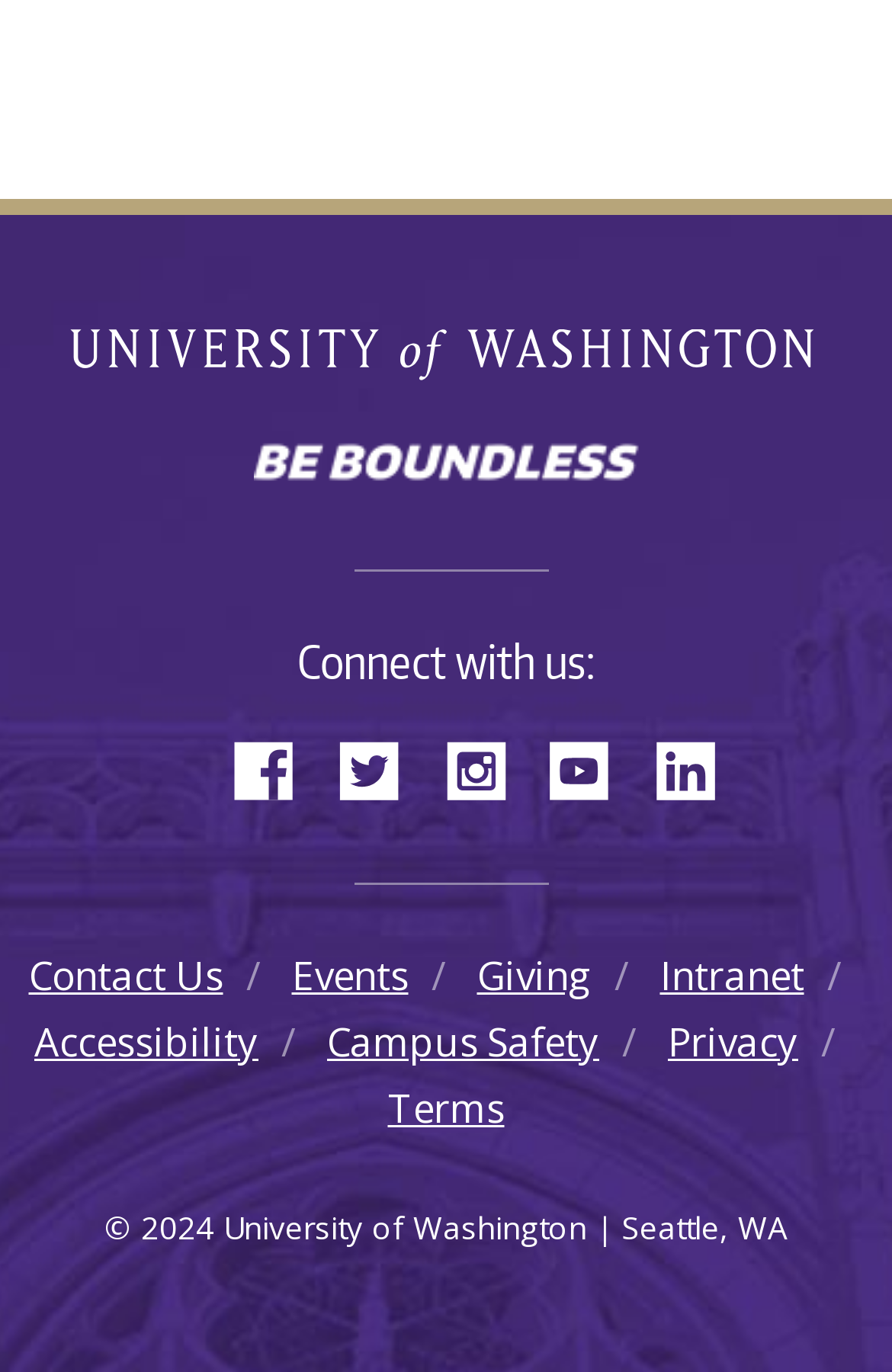What is the name of the university?
Analyze the image and deliver a detailed answer to the question.

The name of the university can be found in the top-left corner of the webpage, where it says 'University of Washington' in a link format.